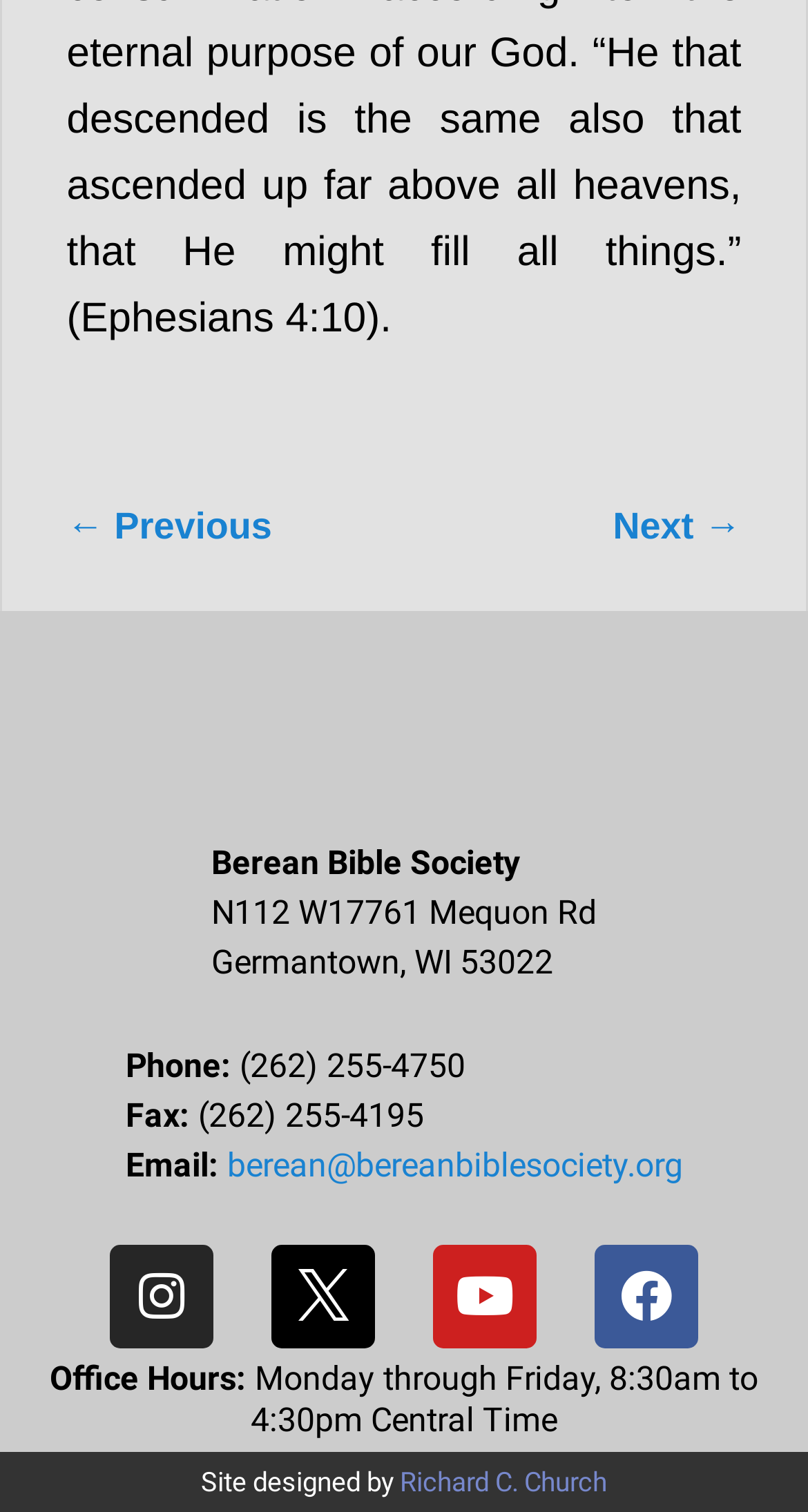Based on the description "← Previous", find the bounding box of the specified UI element.

[0.083, 0.334, 0.336, 0.362]